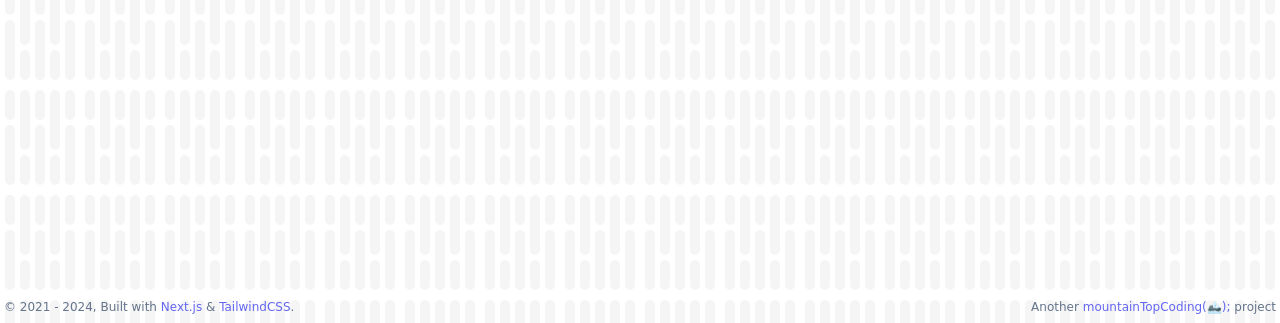What is the topic of the story?
Based on the image, provide your answer in one word or phrase.

Kayaking